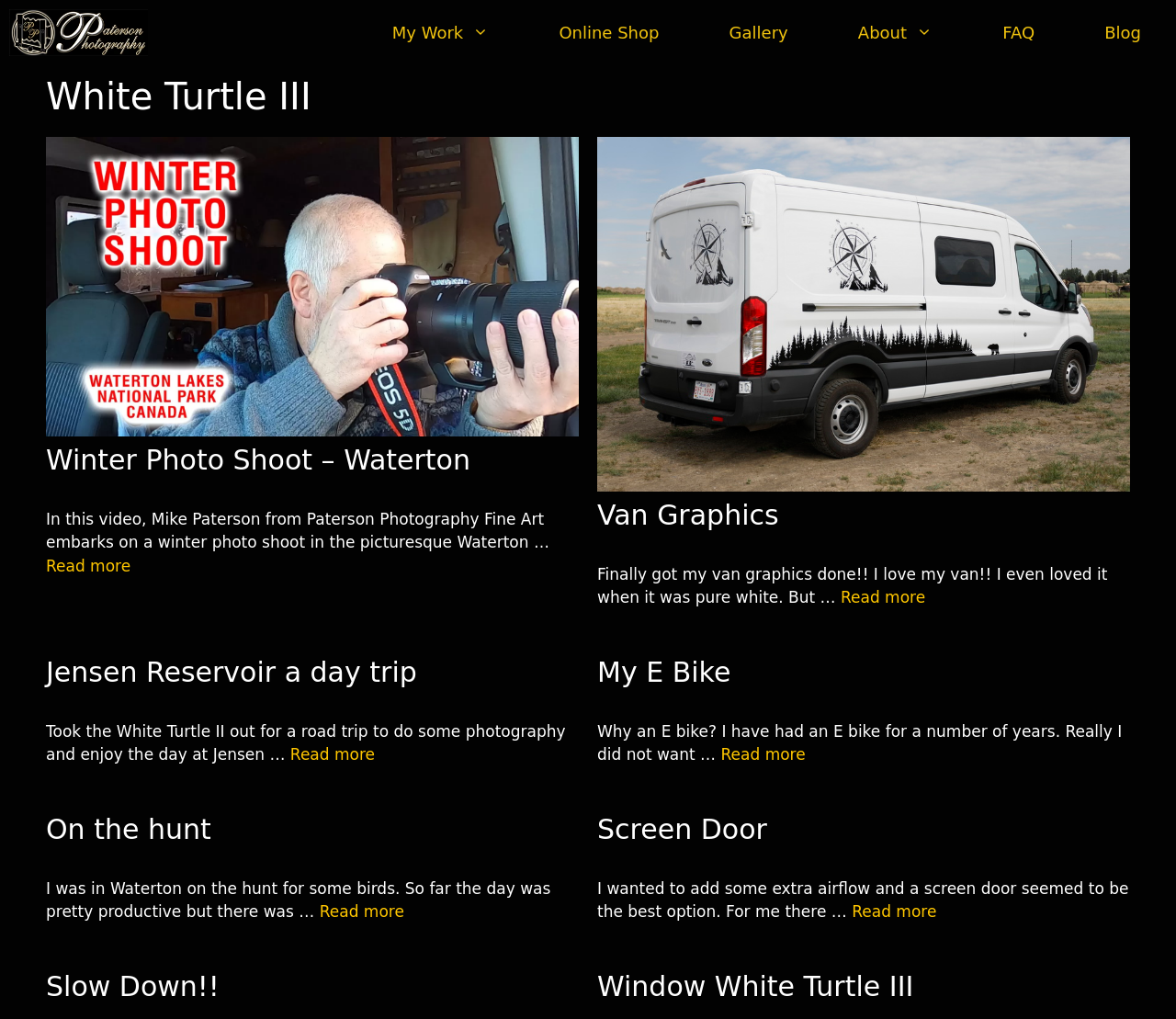Please identify the bounding box coordinates of the area that needs to be clicked to follow this instruction: "Read more about 'Winter Photo Shoot – Waterton'".

[0.039, 0.546, 0.111, 0.564]